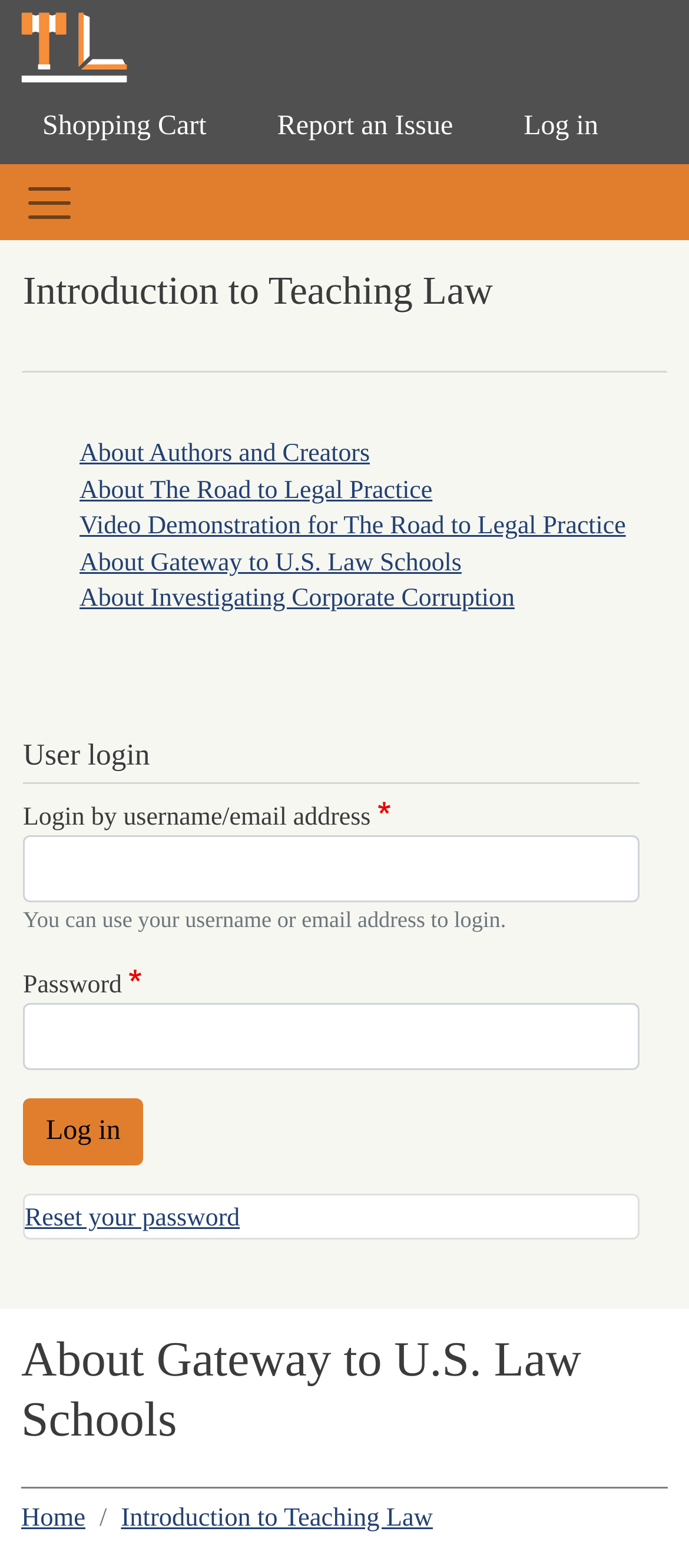What is the topic of the links in the sidebar navigation?
Based on the screenshot, provide your answer in one word or phrase.

Teaching Law